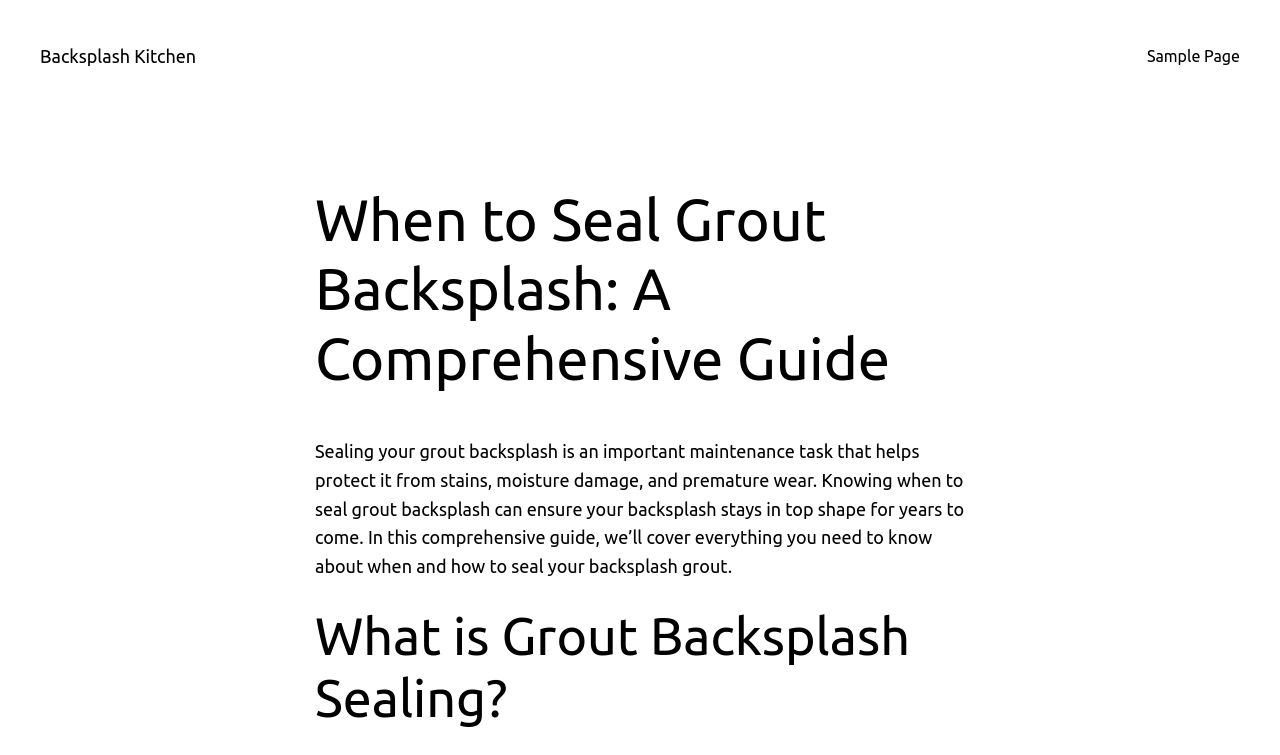Locate and generate the text content of the webpage's heading.

When to Seal Grout Backsplash: A Comprehensive Guide